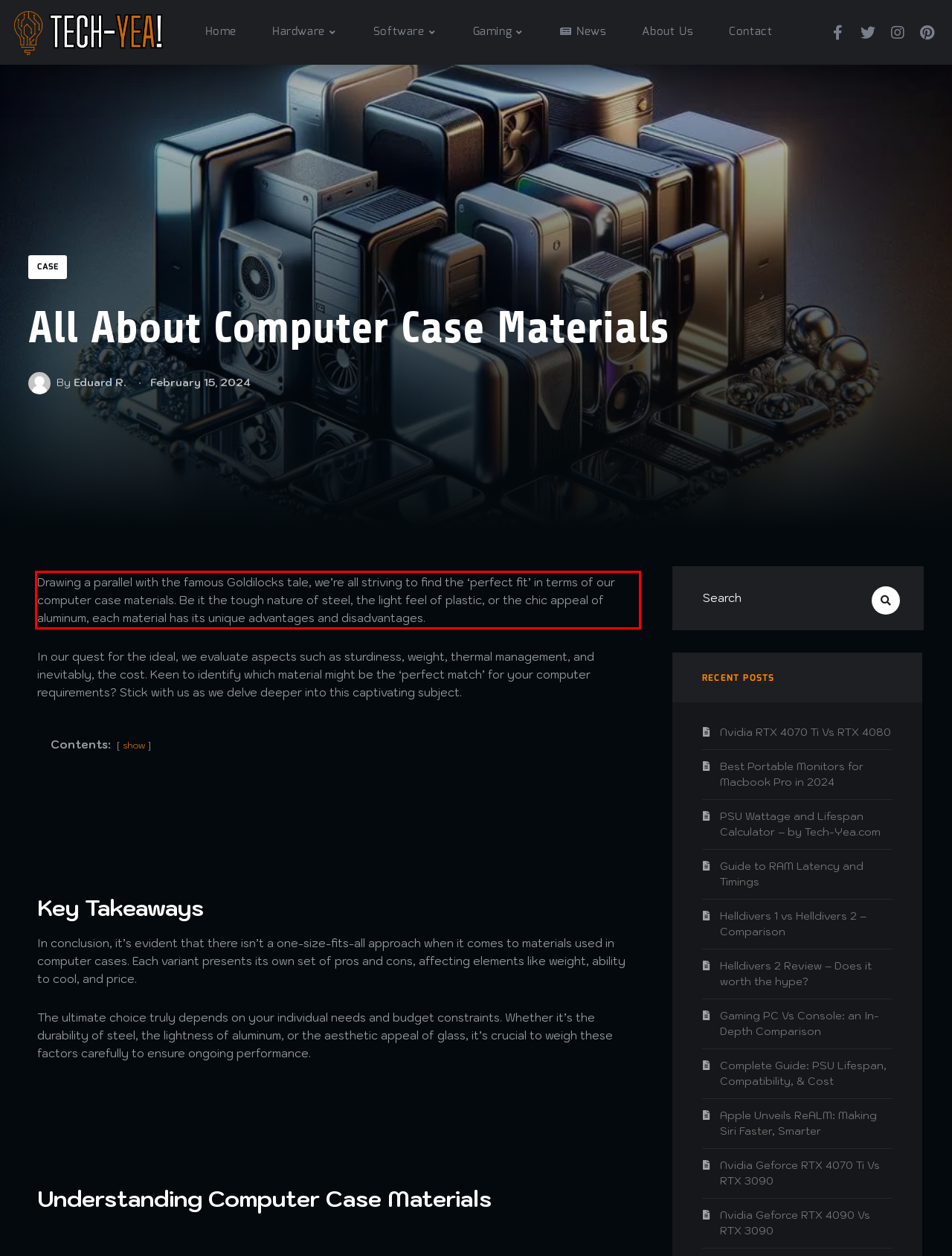Analyze the webpage screenshot and use OCR to recognize the text content in the red bounding box.

Drawing a parallel with the famous Goldilocks tale, we’re all striving to find the ‘perfect fit’ in terms of our computer case materials. Be it the tough nature of steel, the light feel of plastic, or the chic appeal of aluminum, each material has its unique advantages and disadvantages.